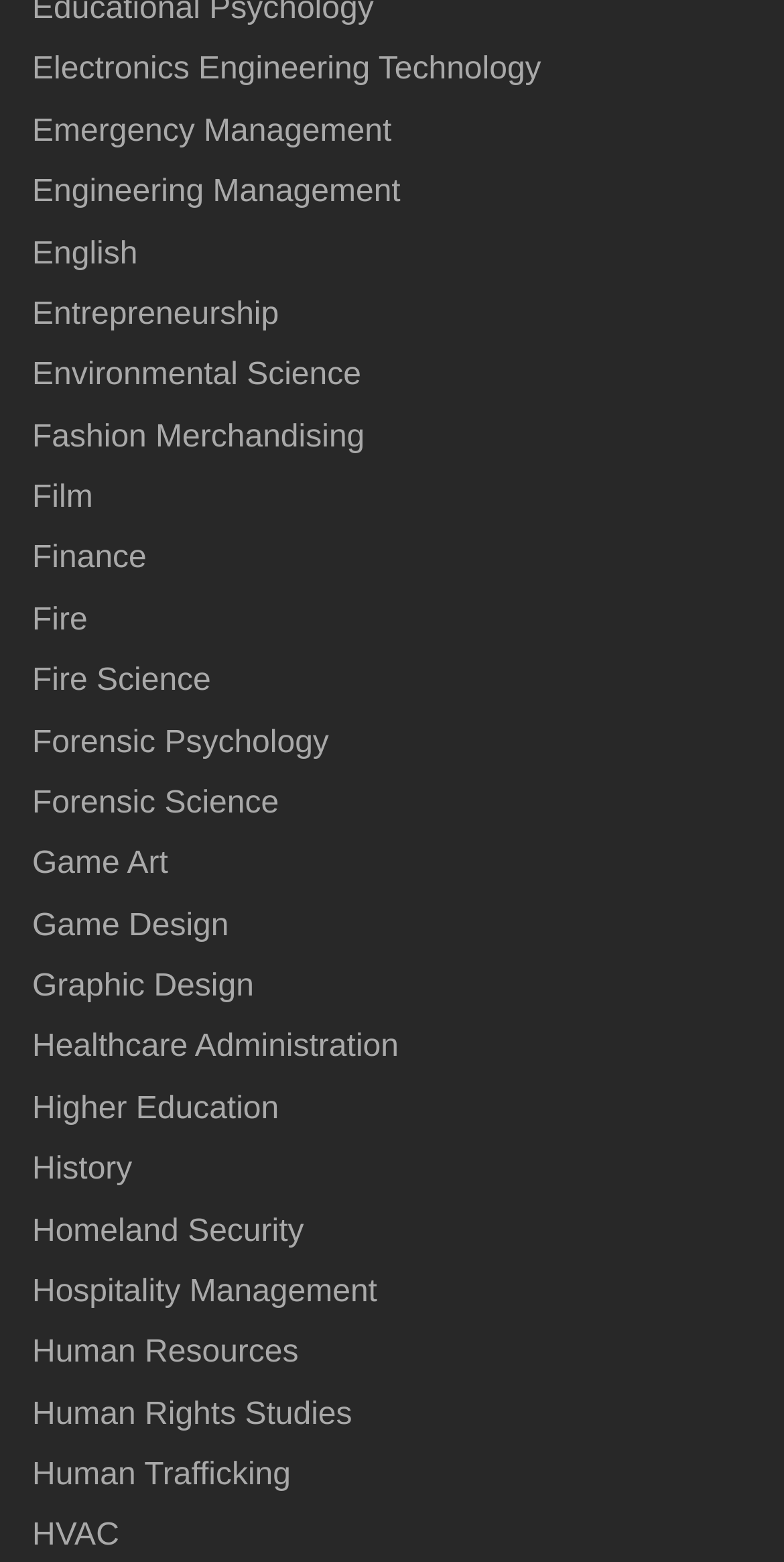Please locate the bounding box coordinates of the element that needs to be clicked to achieve the following instruction: "view Emergency Management". The coordinates should be four float numbers between 0 and 1, i.e., [left, top, right, bottom].

[0.041, 0.073, 0.499, 0.095]